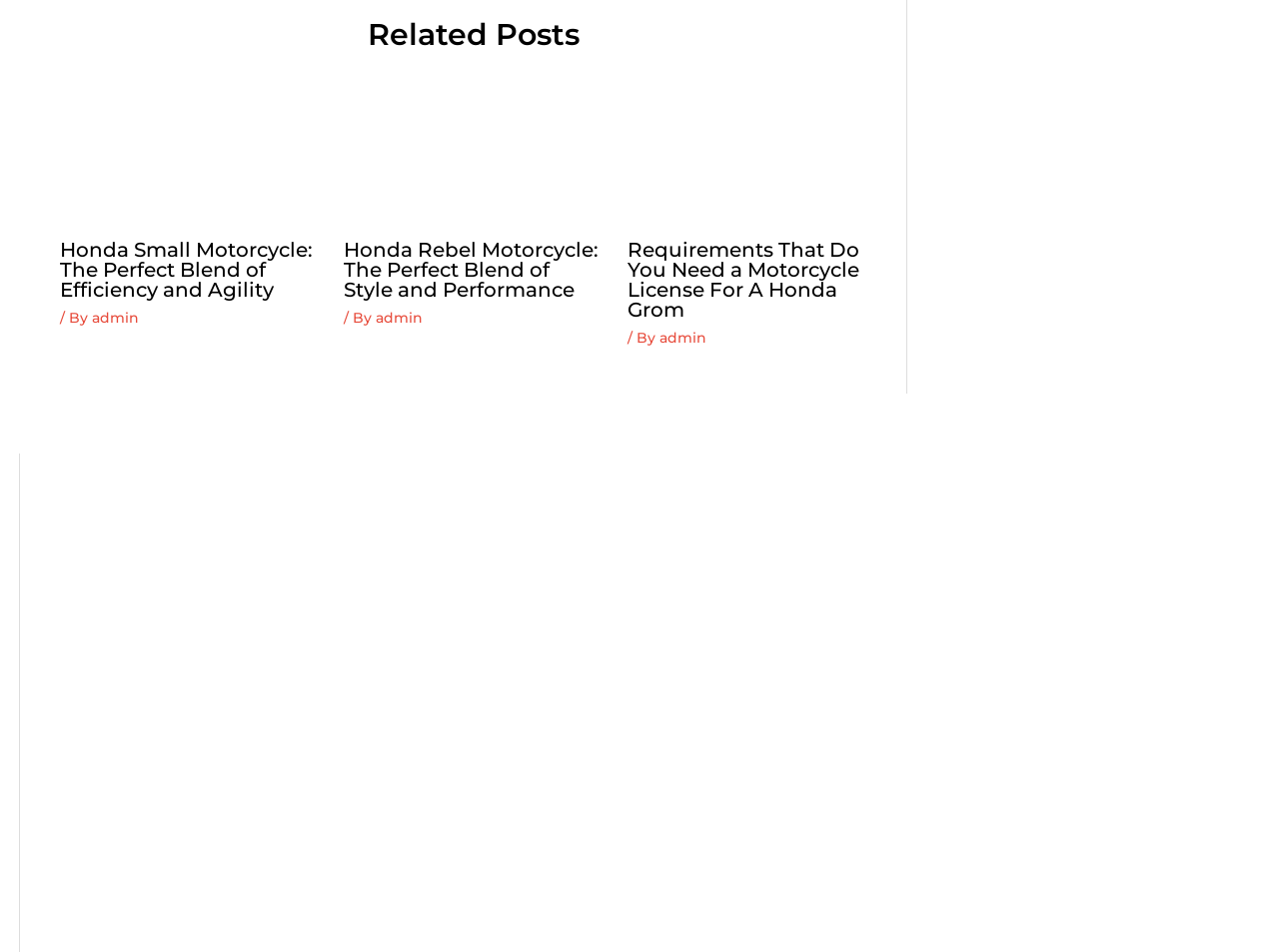Using the provided element description: "admin", identify the bounding box coordinates. The coordinates should be four floats between 0 and 1 in the order [left, top, right, bottom].

[0.516, 0.345, 0.552, 0.364]